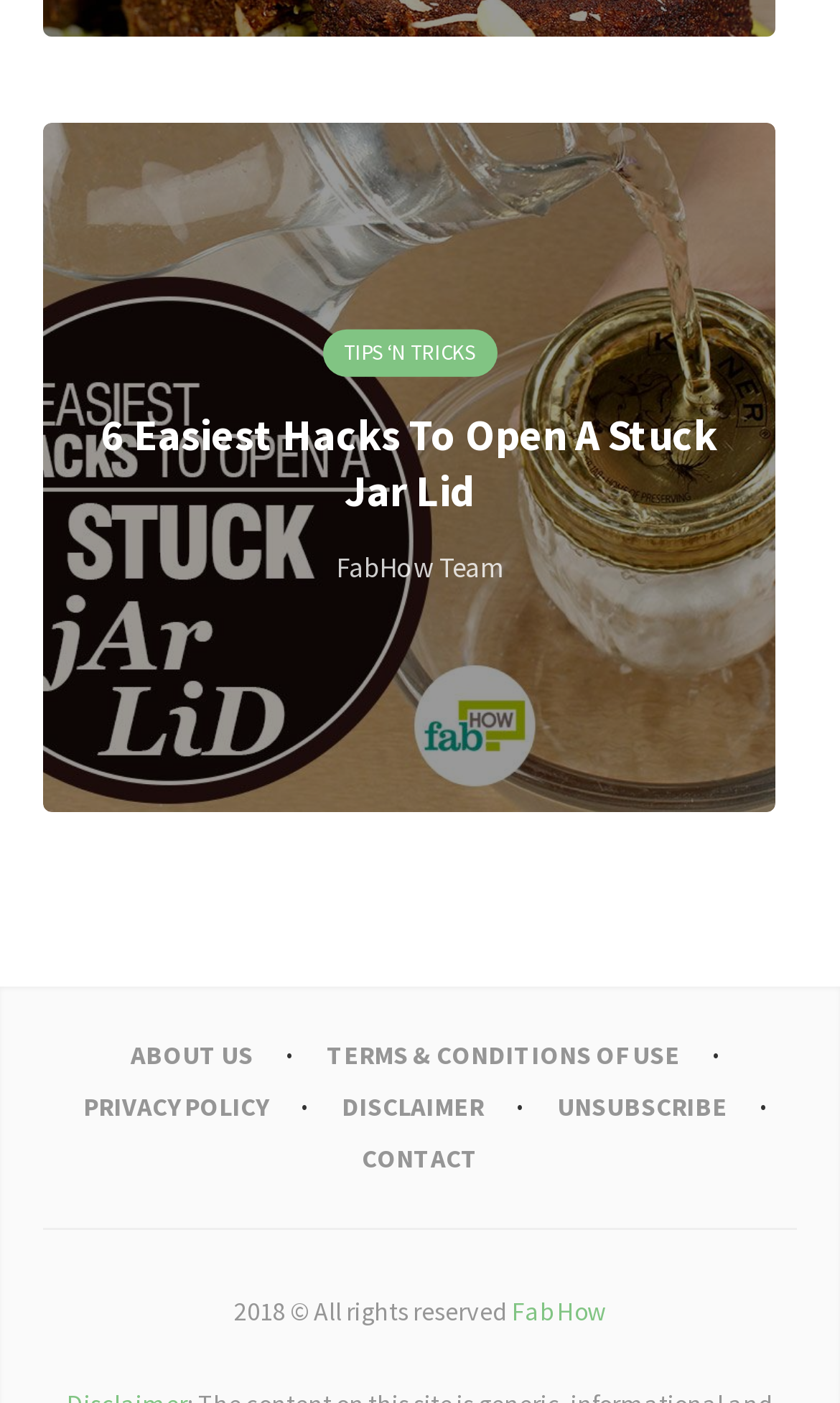Can you determine the bounding box coordinates of the area that needs to be clicked to fulfill the following instruction: "visit the Fab How homepage"?

[0.609, 0.922, 0.722, 0.945]